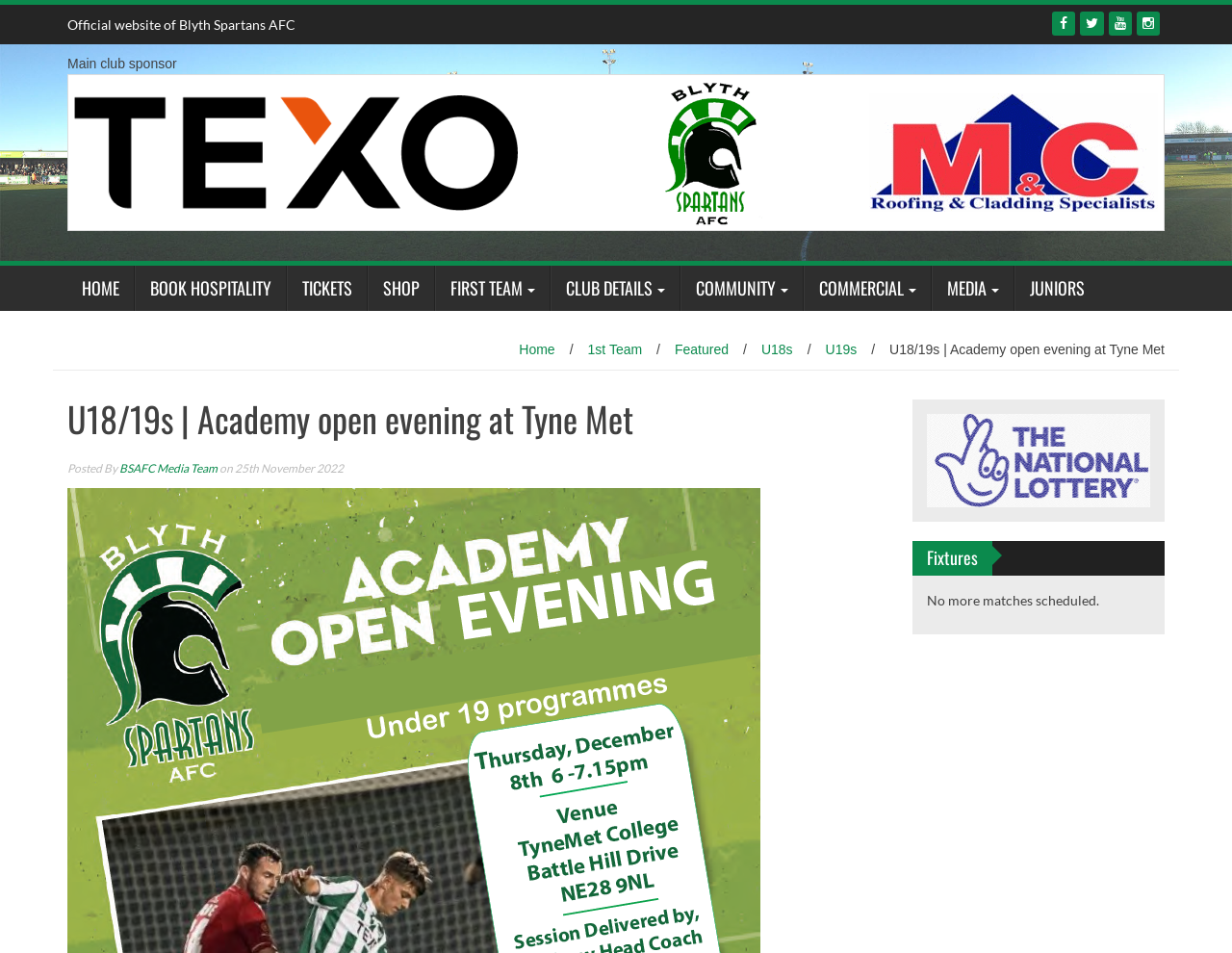Analyze the image and answer the question with as much detail as possible: 
What is the purpose of the open evening?

I found the answer by looking at the main heading of the webpage, which says 'U18/19s | Academy open evening at Tyne Met'. This suggests that the open evening is related to the academy.